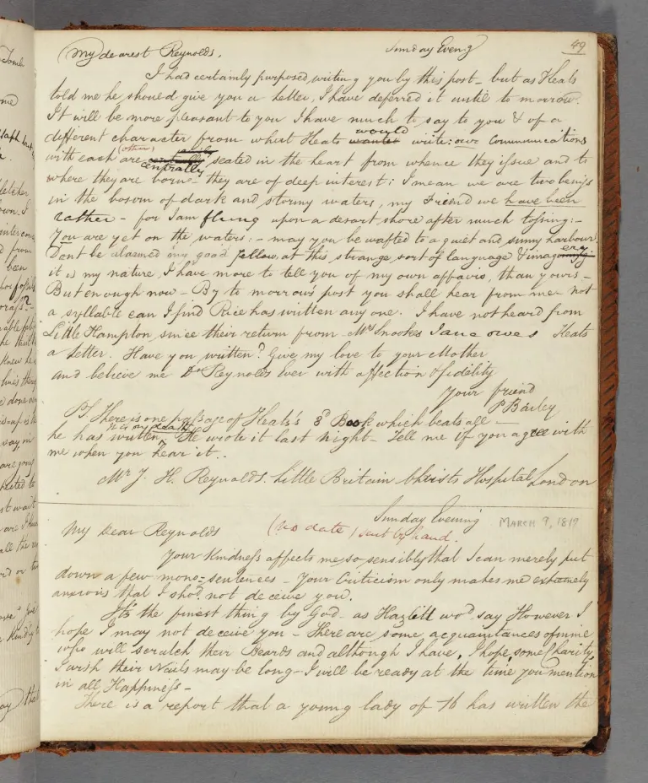Where is the John Keats Collection located?
Please provide a detailed and thorough answer to the question.

The notation at the bottom of the letter indicates that it is part of the John Keats Collection, and further specifies that the collection is located at the Houghton Library at Harvard University.